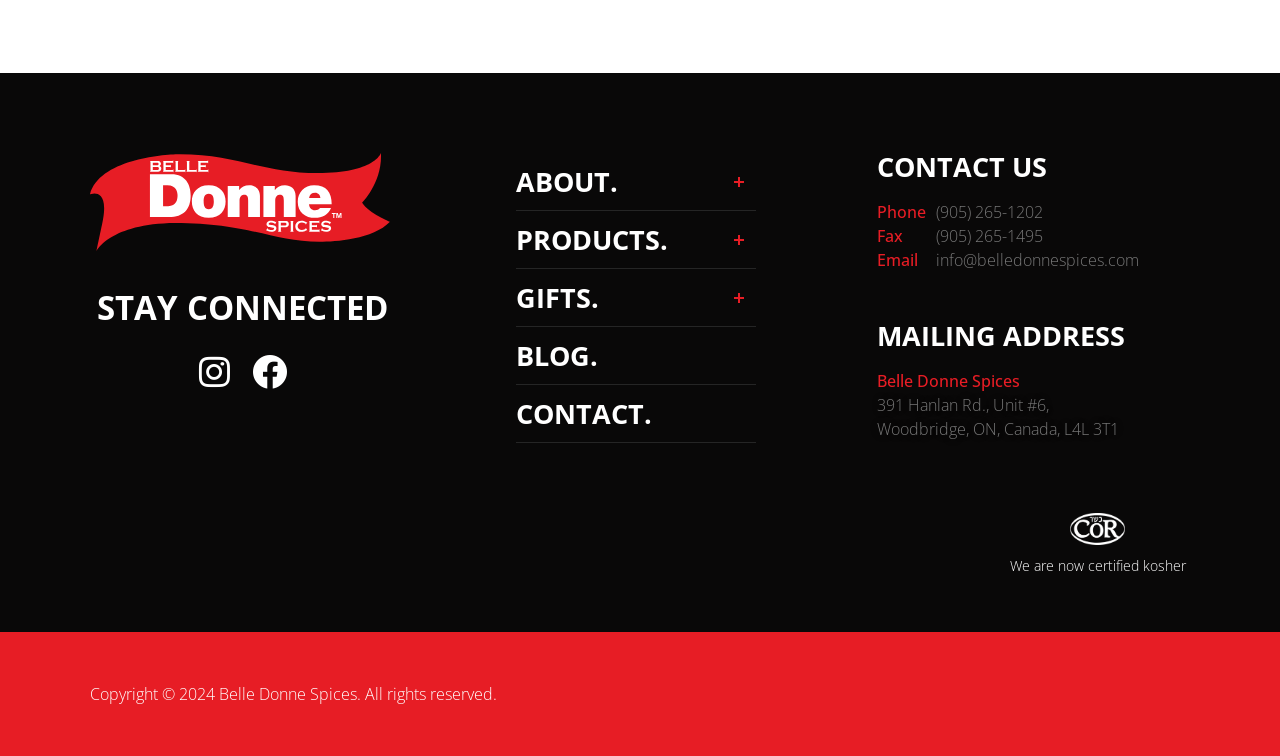Use a single word or phrase to answer the question: What is the company's phone number?

(905) 265-1202